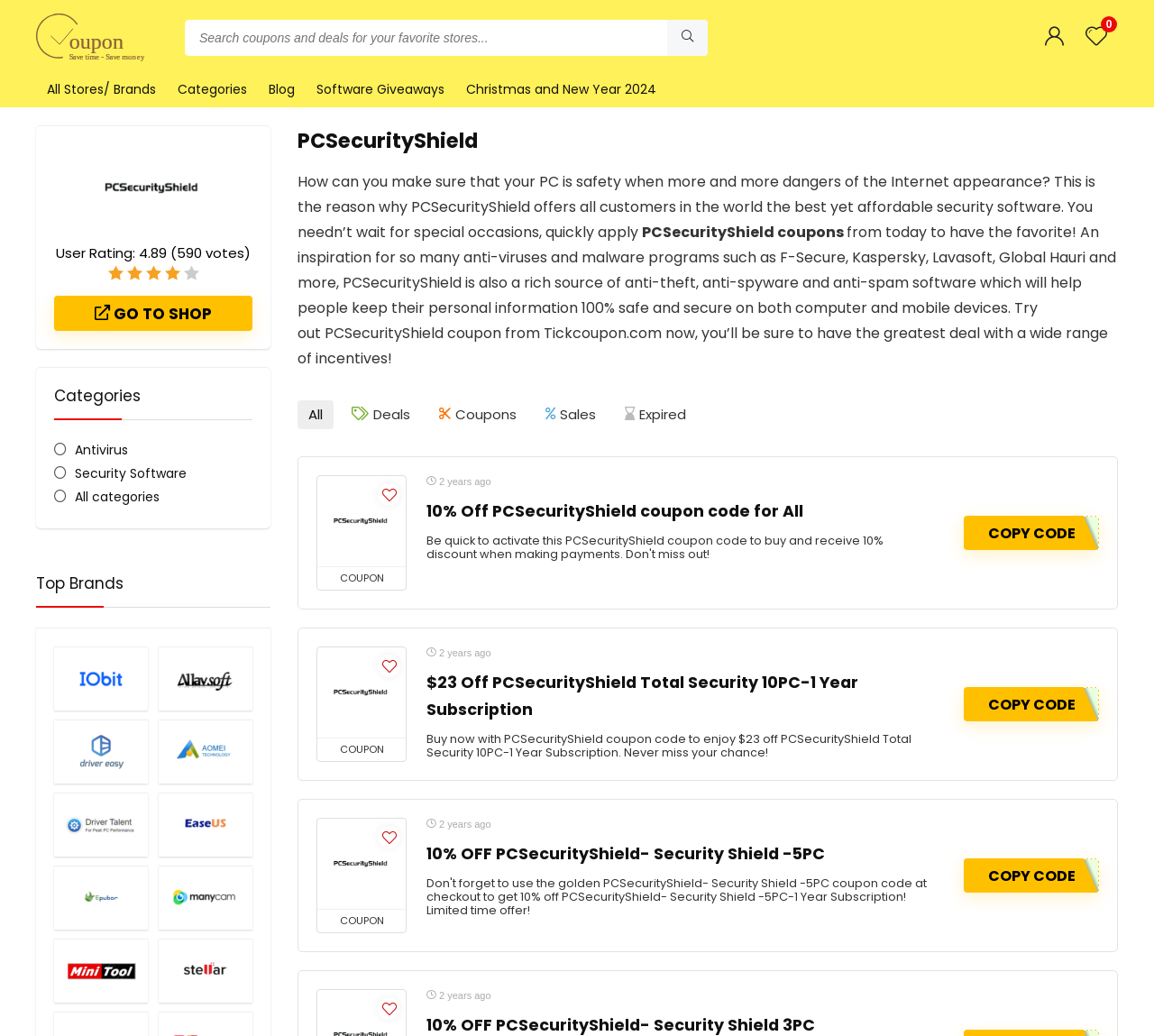Locate the bounding box coordinates of the area you need to click to fulfill this instruction: 'Go to shop'. The coordinates must be in the form of four float numbers ranging from 0 to 1: [left, top, right, bottom].

[0.047, 0.286, 0.219, 0.32]